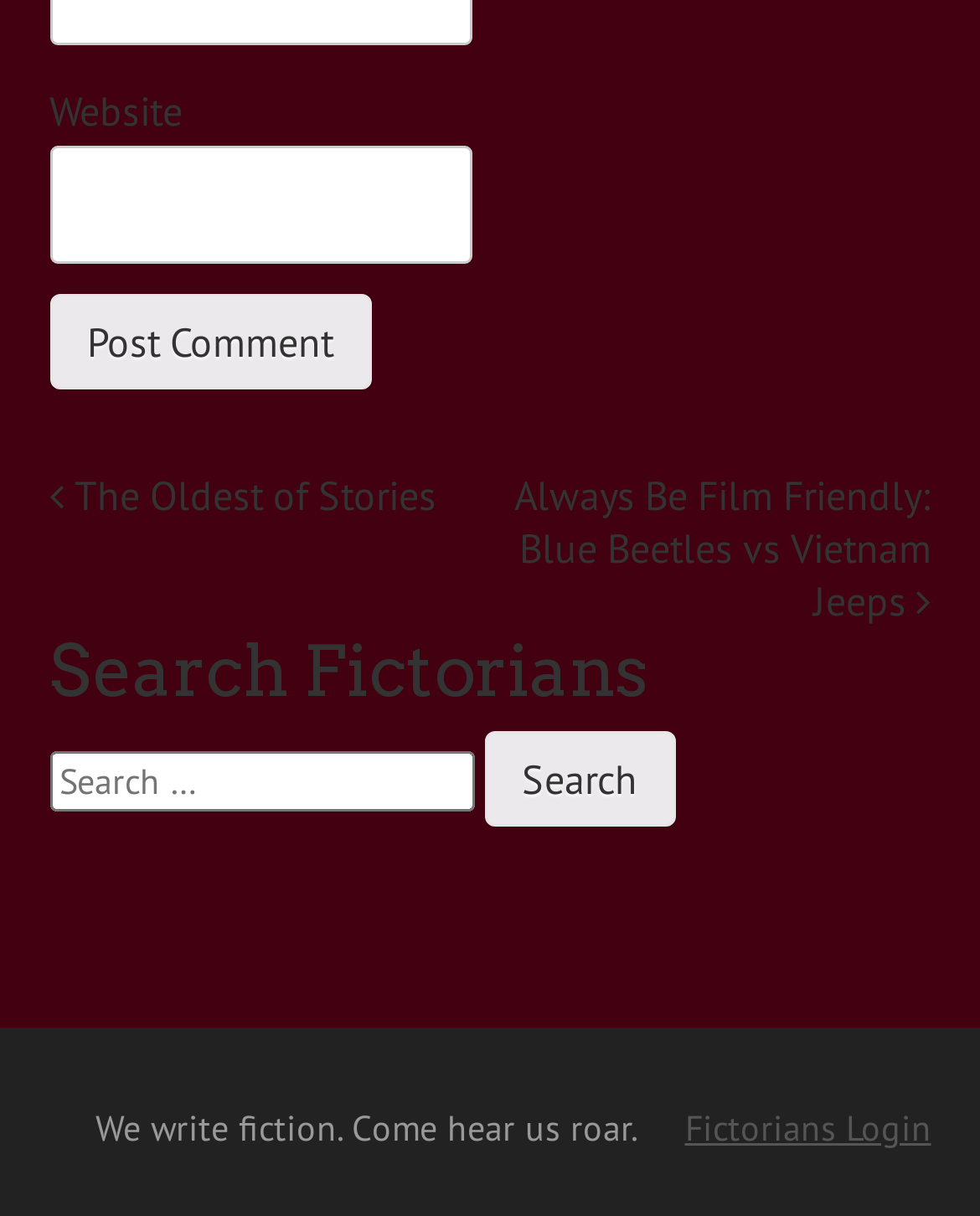How many links are there in the post navigation section?
Answer the question with a detailed and thorough explanation.

The post navigation section is indicated by the heading 'Post navigation', and it contains two links: 'The Oldest of Stories' and 'Always Be Film Friendly: Blue Beetles vs Vietnam Jeeps'.